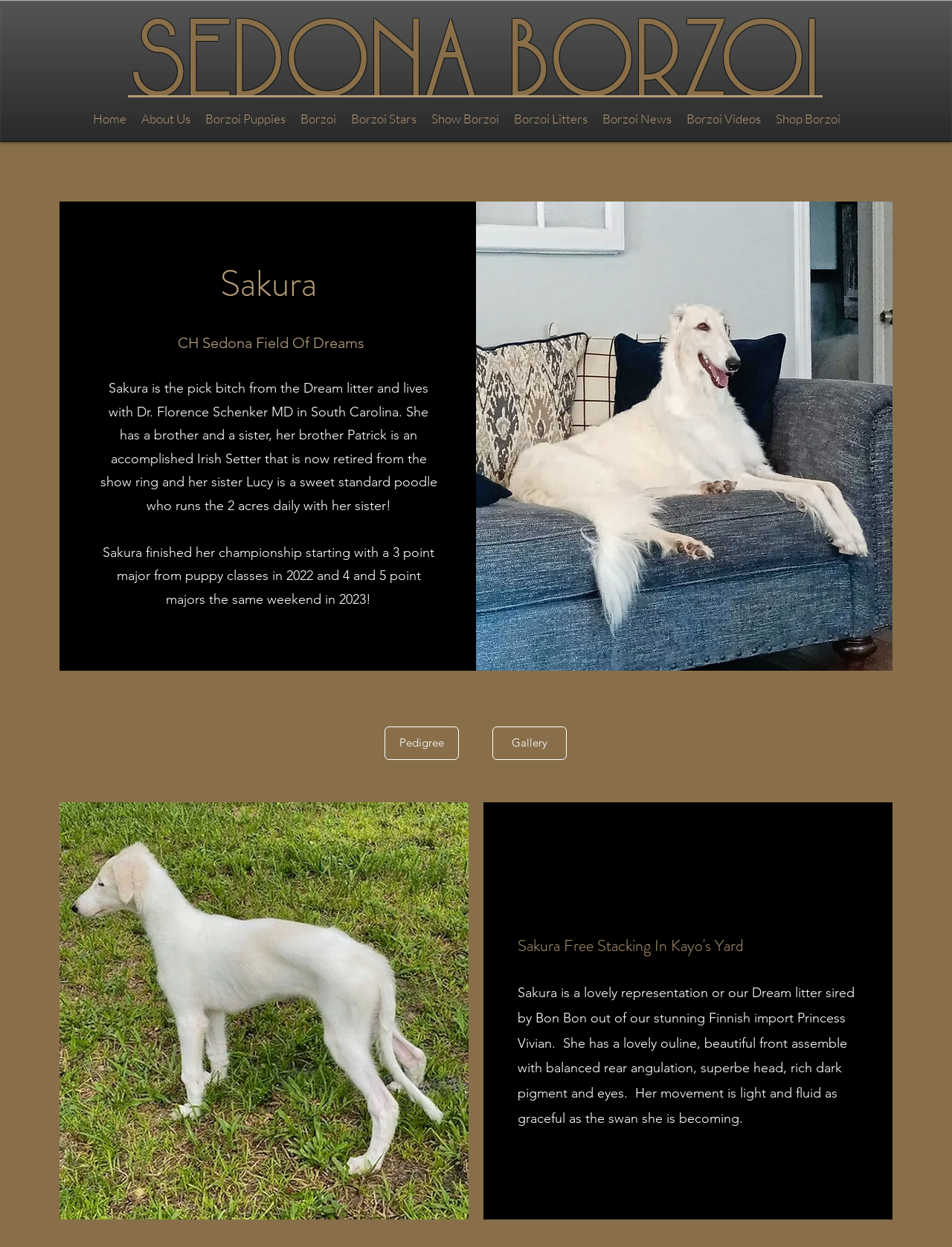What is the name of Sakura's sister?
Using the image as a reference, answer the question in detail.

According to the webpage content, Sakura has a brother and a sister, and her sister is mentioned as Lucy, a sweet standard poodle who runs the 2 acres daily with her sister Sakura.